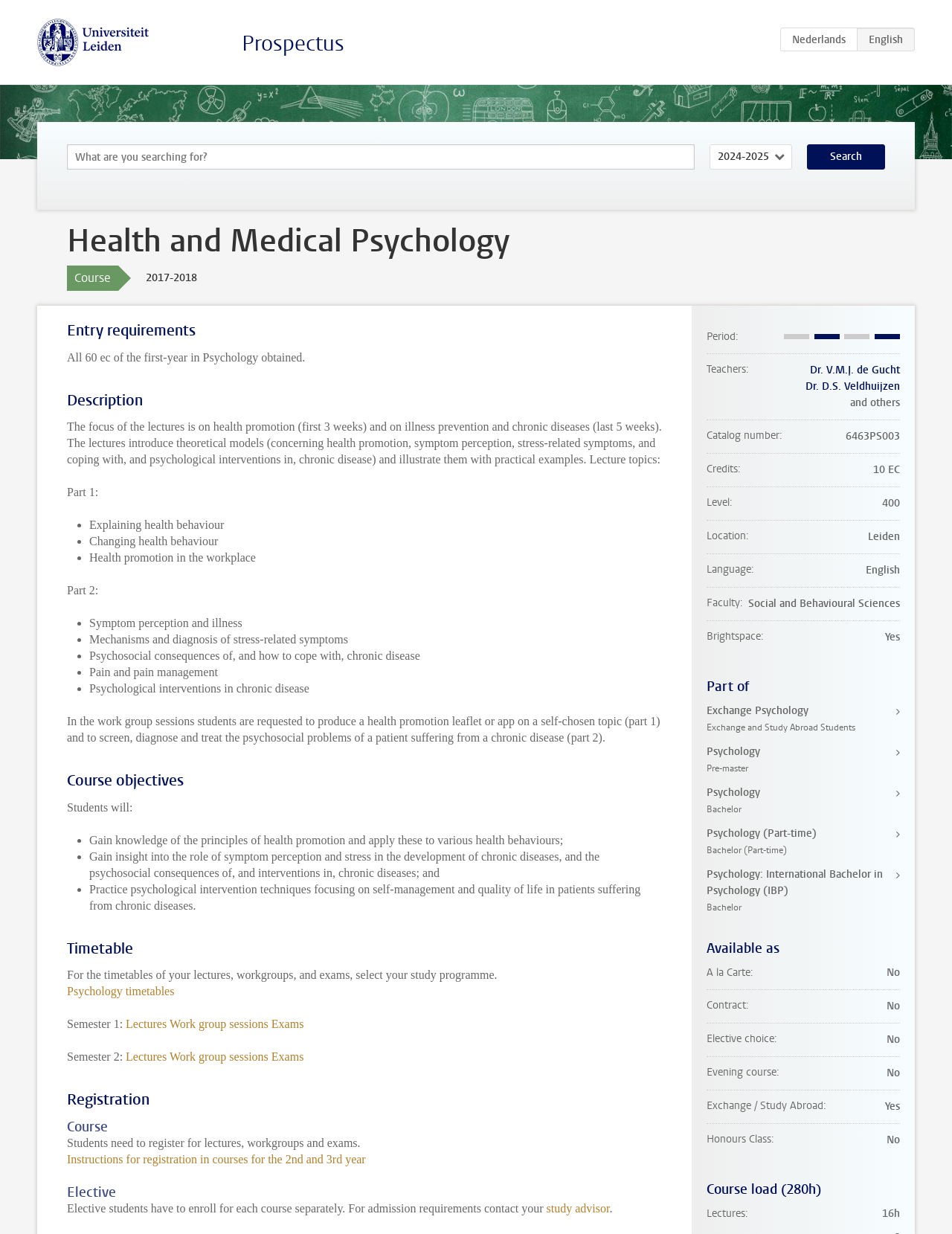Find the bounding box coordinates of the clickable region needed to perform the following instruction: "Register for lectures". The coordinates should be provided as four float numbers between 0 and 1, i.e., [left, top, right, bottom].

[0.07, 0.921, 0.379, 0.931]